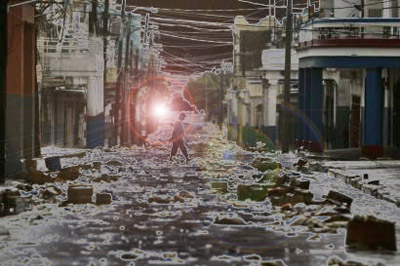Give a one-word or phrase response to the following question: What is scattered all over the road?

Rubbish